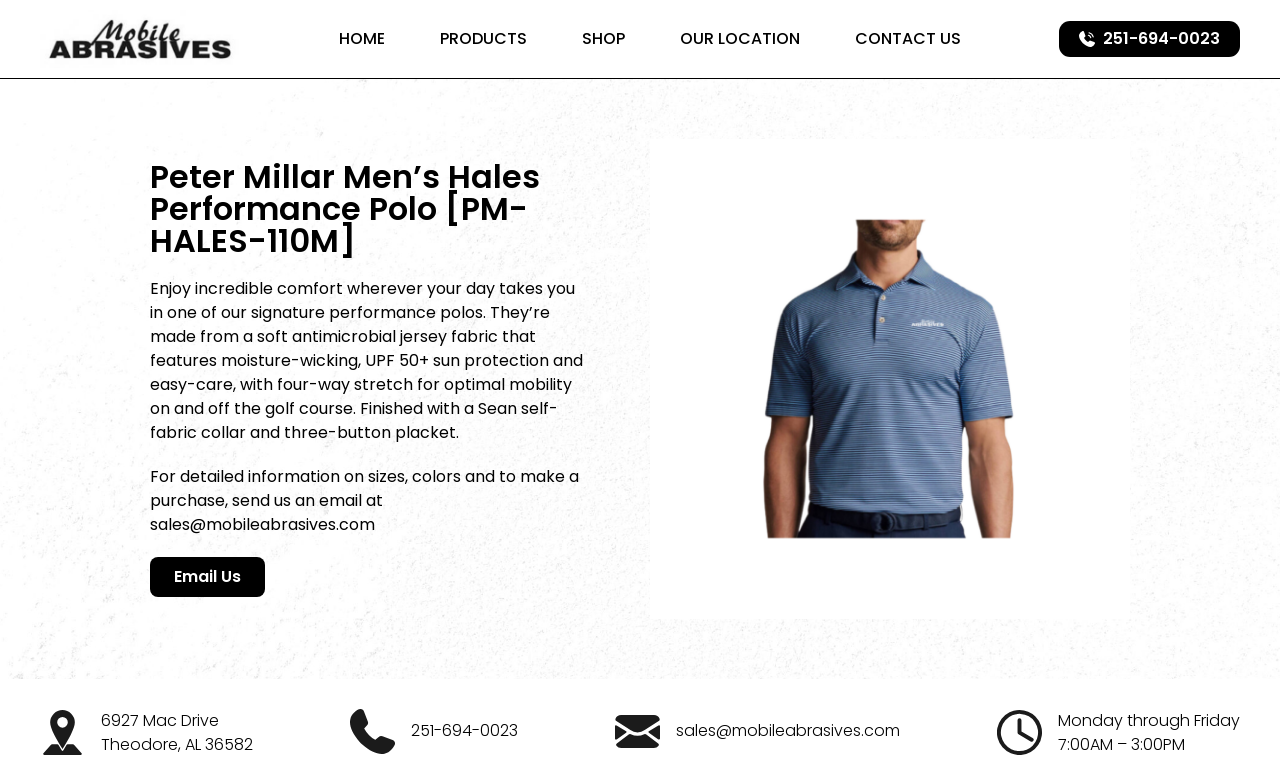Find and extract the text of the primary heading on the webpage.

Peter Millar Men’s Hales Performance Polo [PM-HALES-110M]